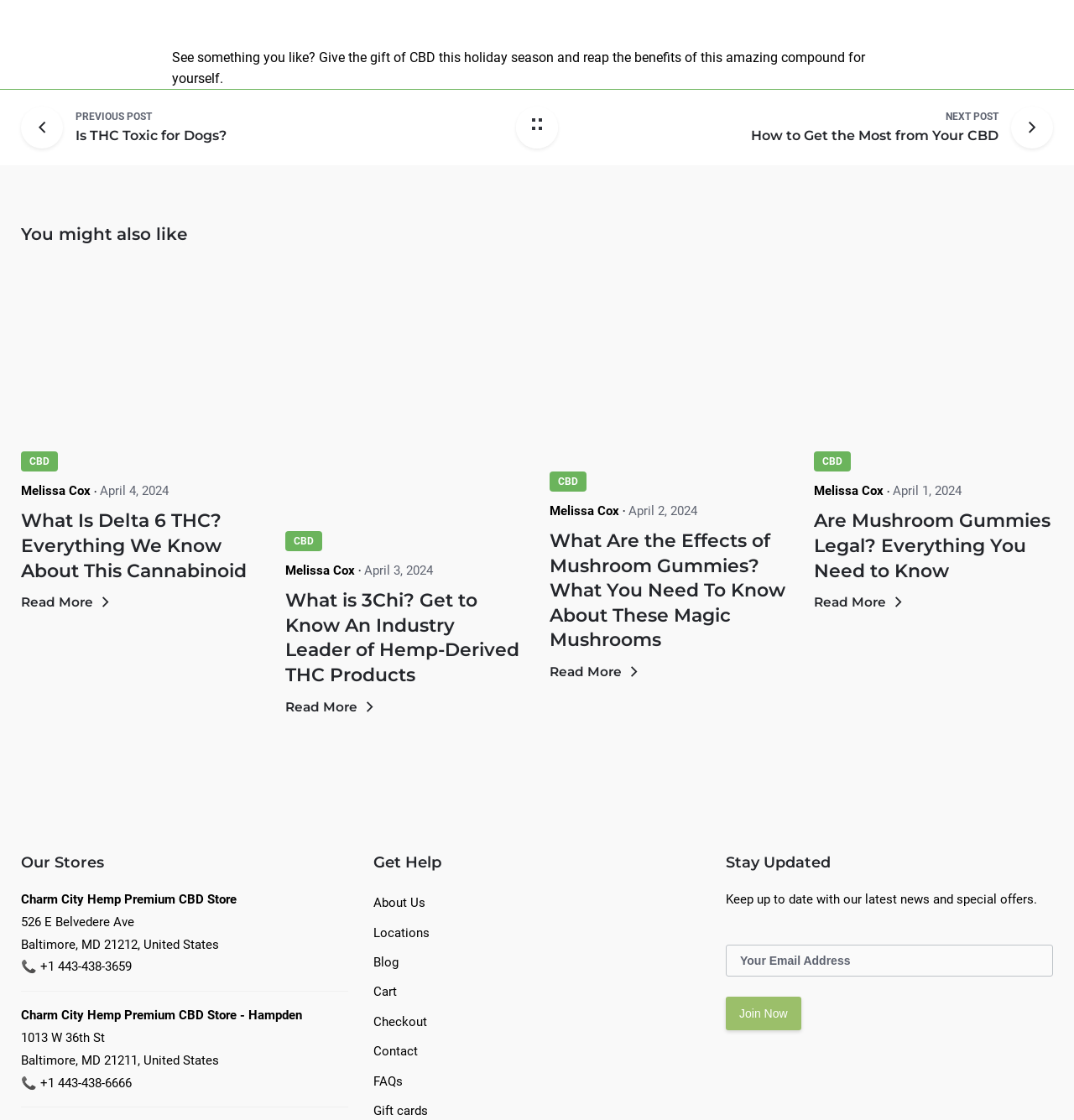What is the author of the first article?
Provide a fully detailed and comprehensive answer to the question.

I looked at the author information below the first article heading 'What Is Delta 6 THC? Everything We Know About This Cannabinoid' and found that the author is Melissa Cox.